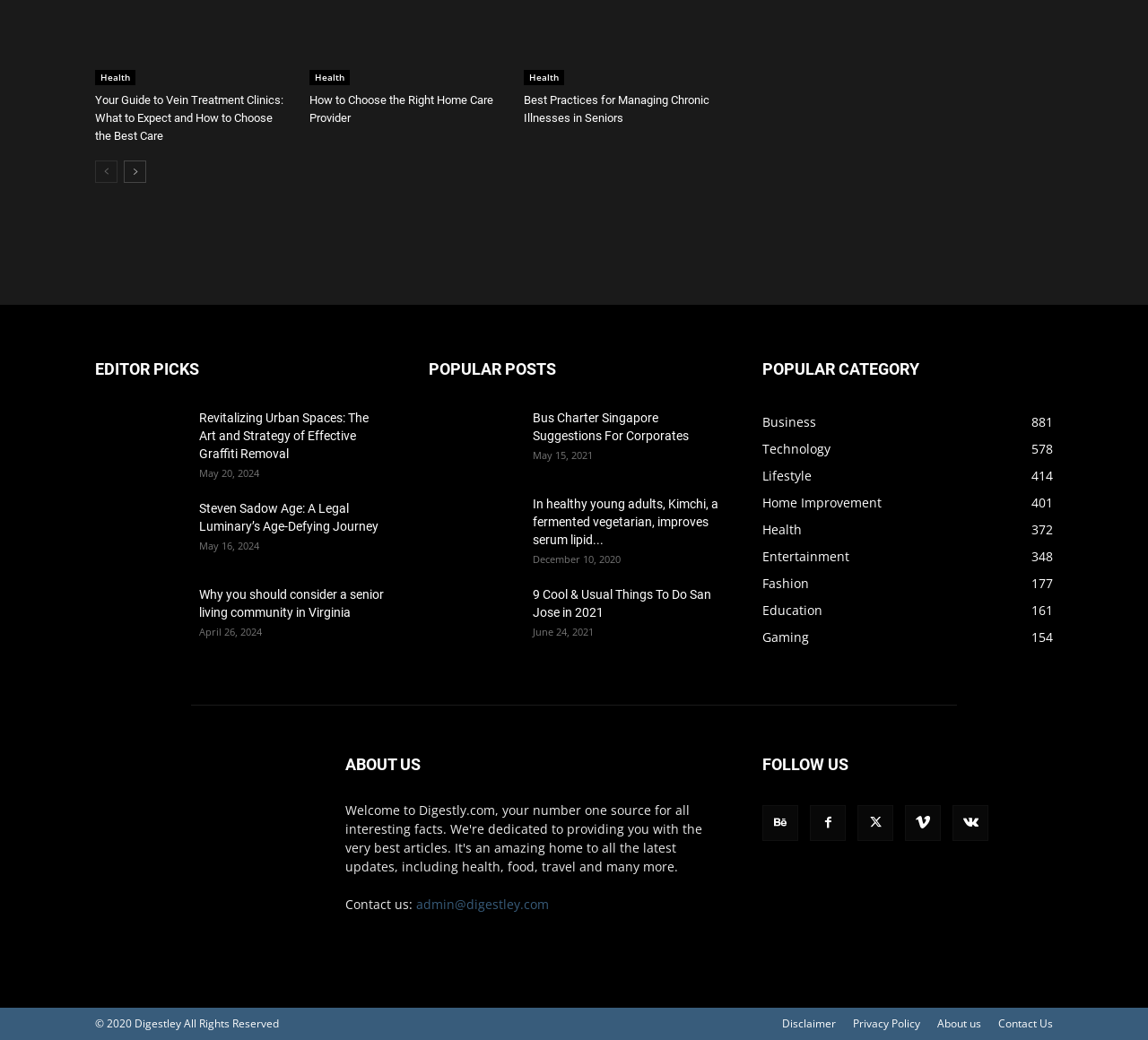Locate the bounding box coordinates of the item that should be clicked to fulfill the instruction: "follow Digestley on social media".

[0.664, 0.774, 0.861, 0.808]